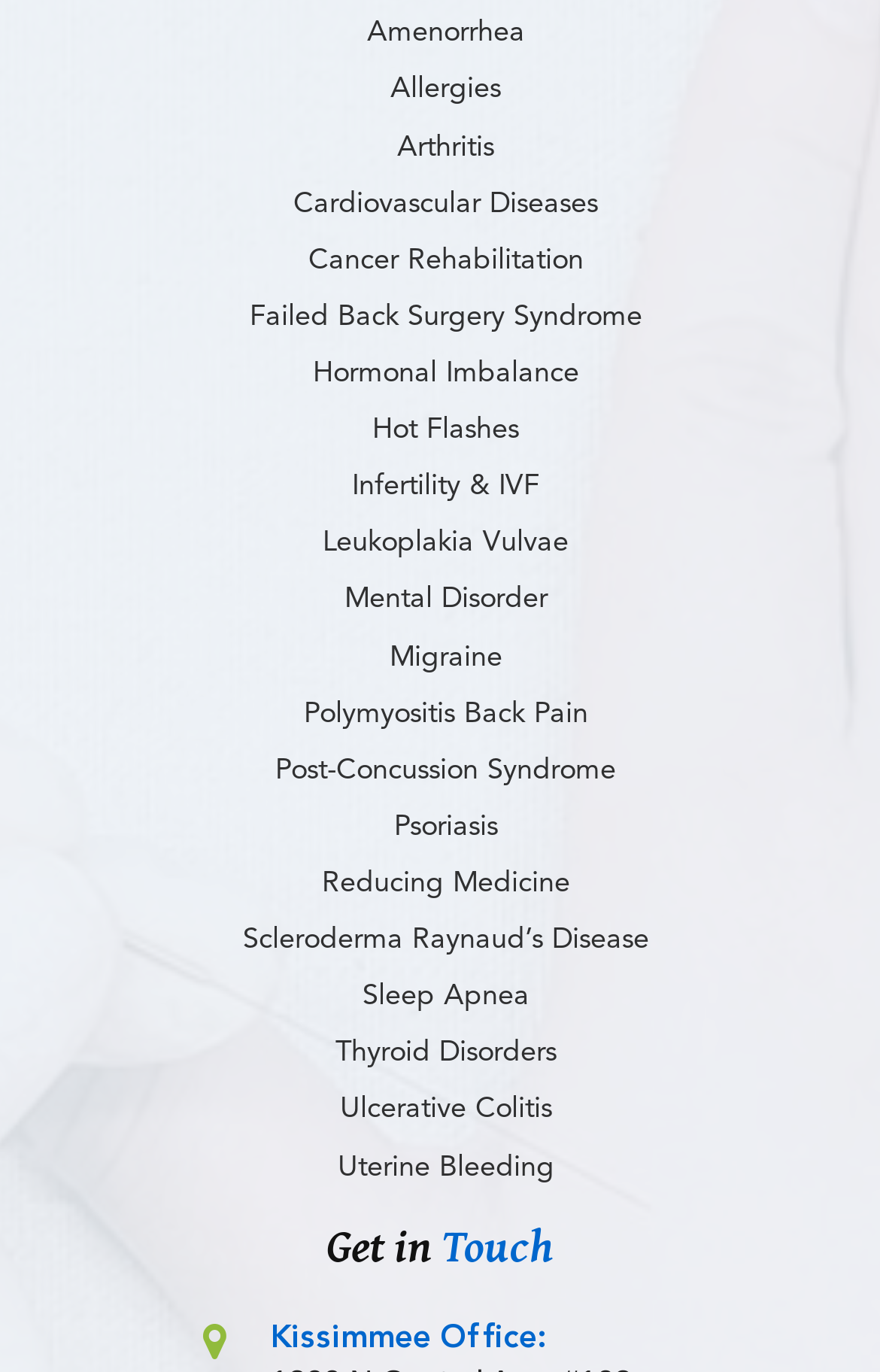How many health conditions are listed on the webpage?
Please elaborate on the answer to the question with detailed information.

I counted the number of link elements on the webpage that represent different health conditions, and there are 29 of them.